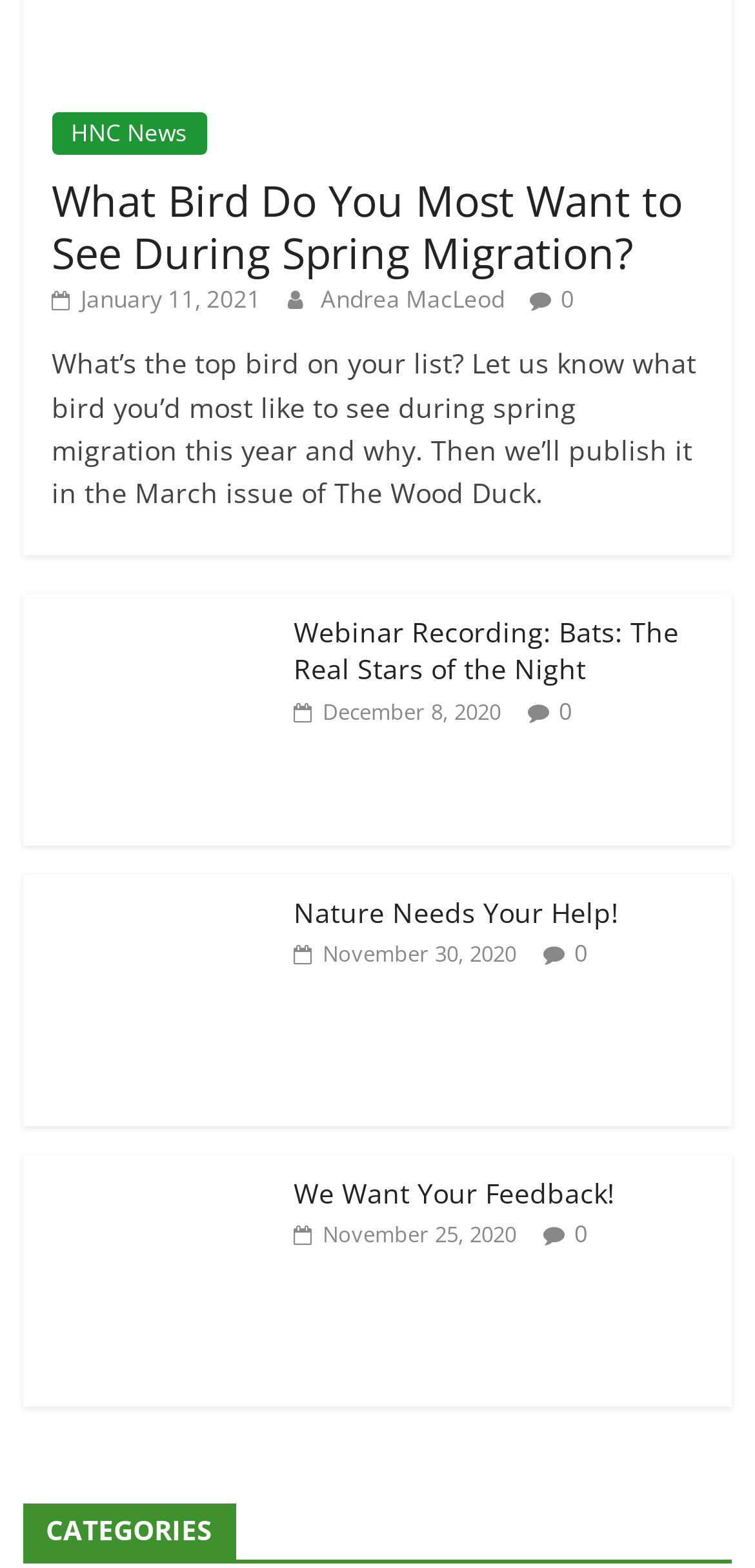Provide a short, one-word or phrase answer to the question below:
How many articles are on this webpage?

4